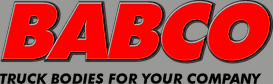Elaborate on the details you observe in the image.

The image prominently features the logo of BABCO, showcasing the brand's name in bold, red font, which effectively captures attention. Below the company name, the tagline "TRUCK BODIES FOR YOUR COMPANY" is displayed in a darker, subtler font. The overall design suggests a focus on strength and reliability, ideal for a company that specializes in manufacturing truck bodies. The visual aesthetics convey a professional image, appealing to businesses looking for durable and high-quality truck solutions.